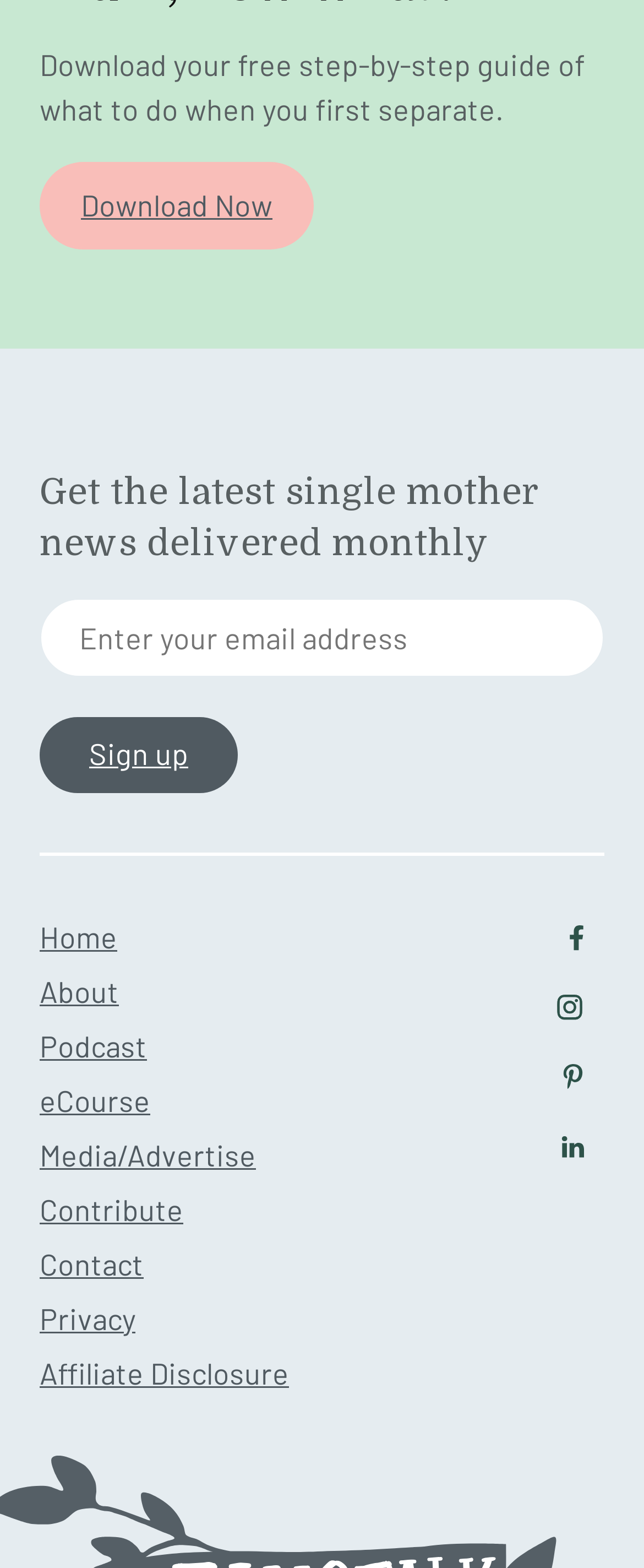What is required to sign up?
Using the image as a reference, deliver a detailed and thorough answer to the question.

The textbox with the label 'Enter your email address' is required to sign up, as indicated by the 'required: False' property, although it is likely that the email address is actually required.